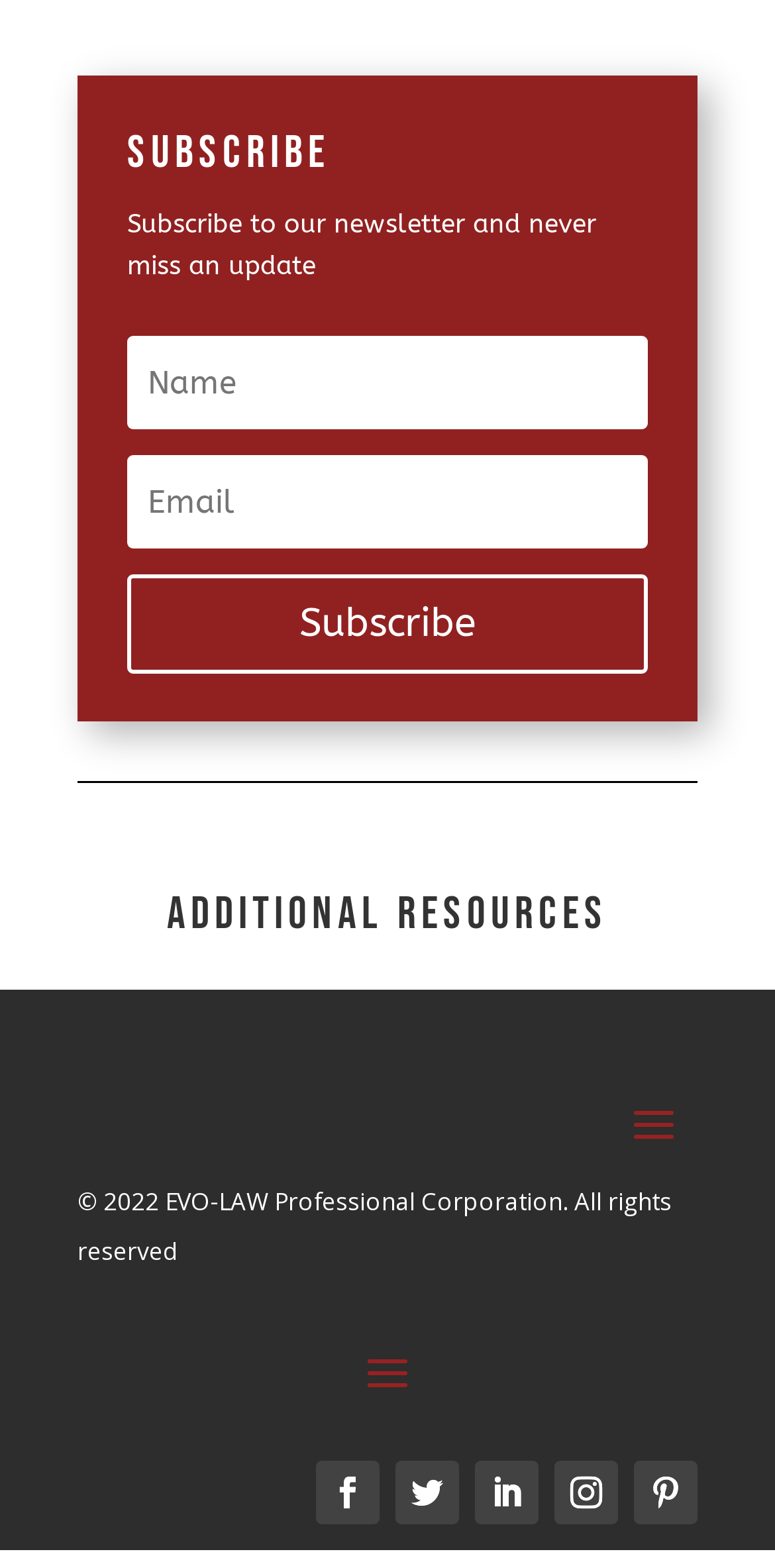What is the purpose of the newsletter subscription?
Please provide an in-depth and detailed response to the question.

The webpage has a section with a heading 'Subscribe' and a description 'Subscribe to our newsletter and never miss an update', which suggests that the purpose of the newsletter subscription is to receive updates.